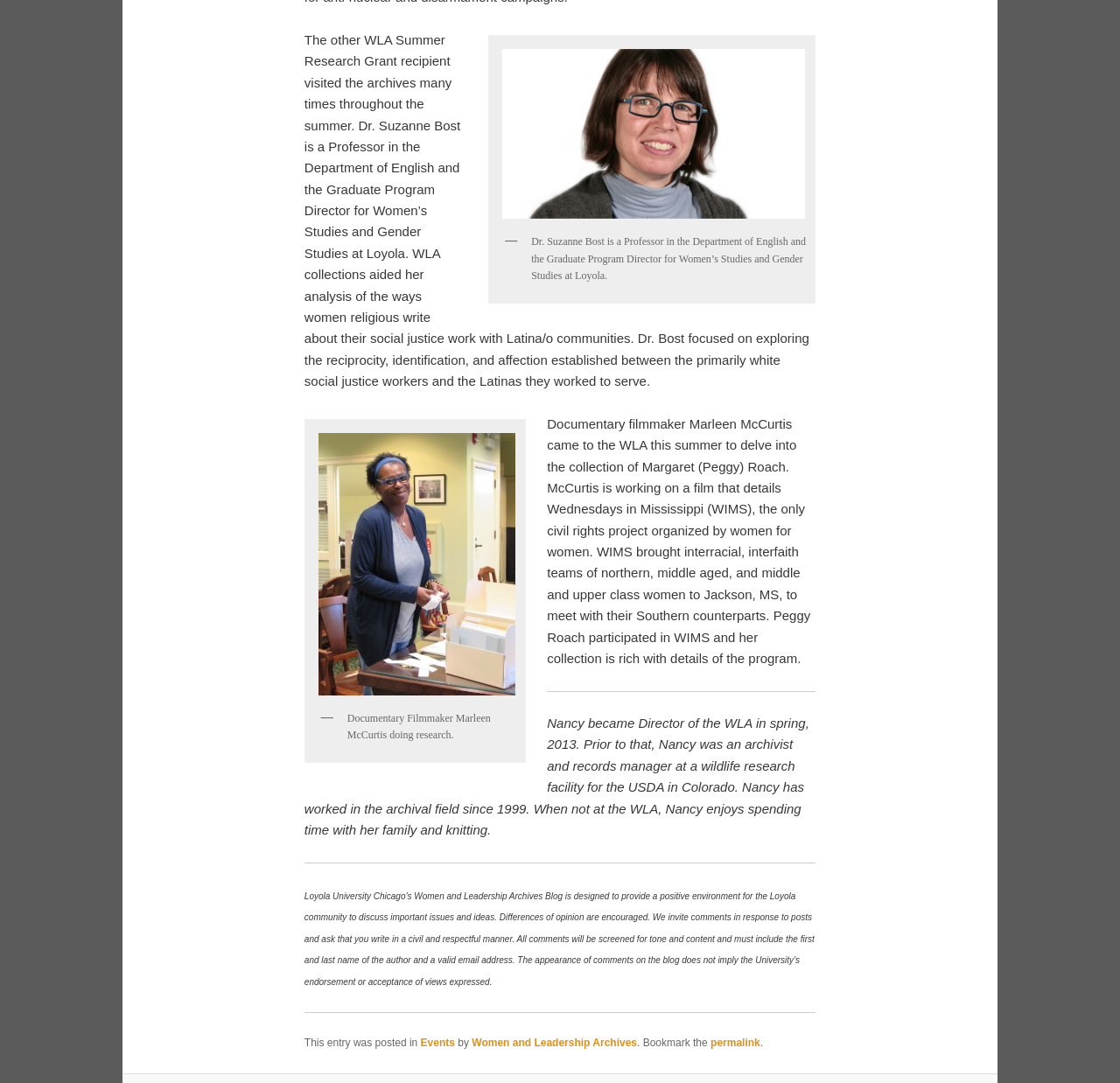Can you find the bounding box coordinates for the UI element given this description: "Women and Leadership Archives"? Provide the coordinates as four float numbers between 0 and 1: [left, top, right, bottom].

[0.421, 0.957, 0.569, 0.968]